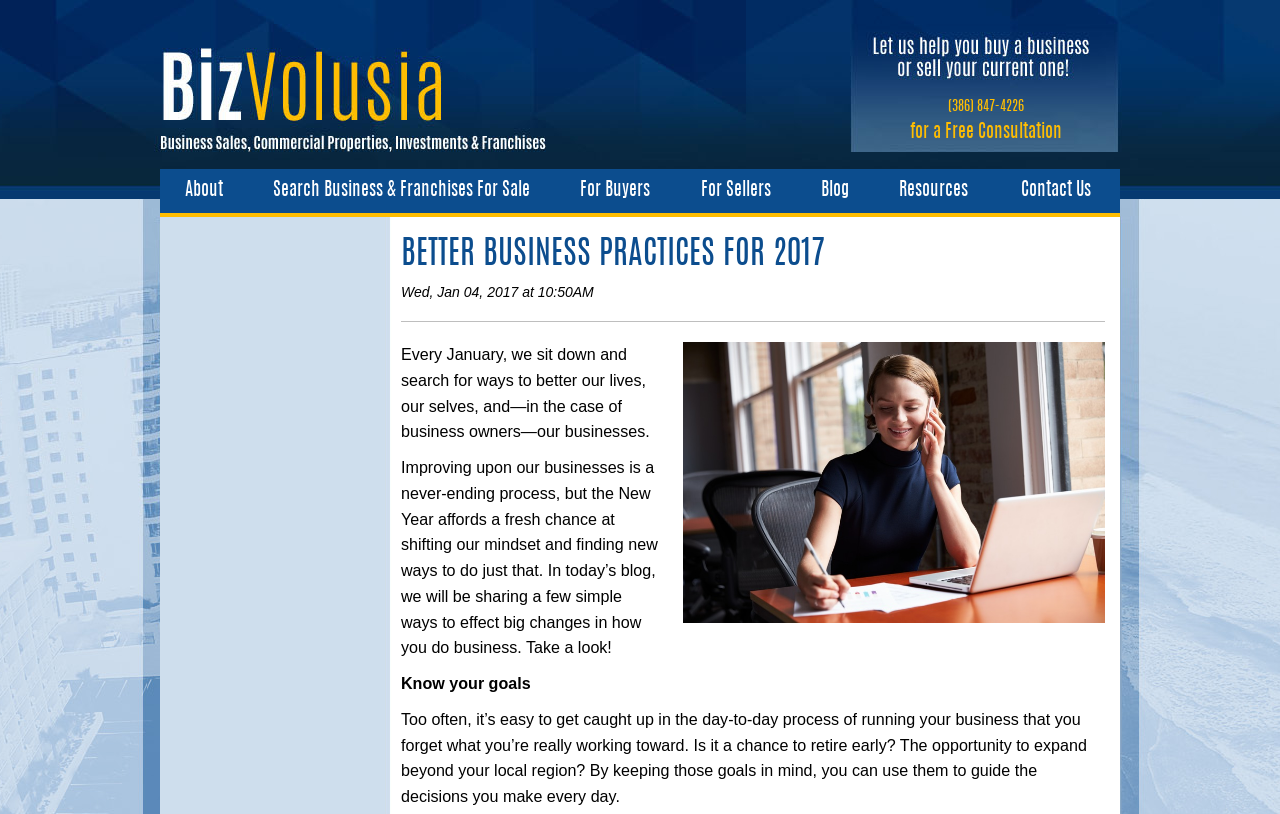Could you determine the bounding box coordinates of the clickable element to complete the instruction: "click the 'Contact Us' link"? Provide the coordinates as four float numbers between 0 and 1, i.e., [left, top, right, bottom].

[0.776, 0.208, 0.875, 0.262]